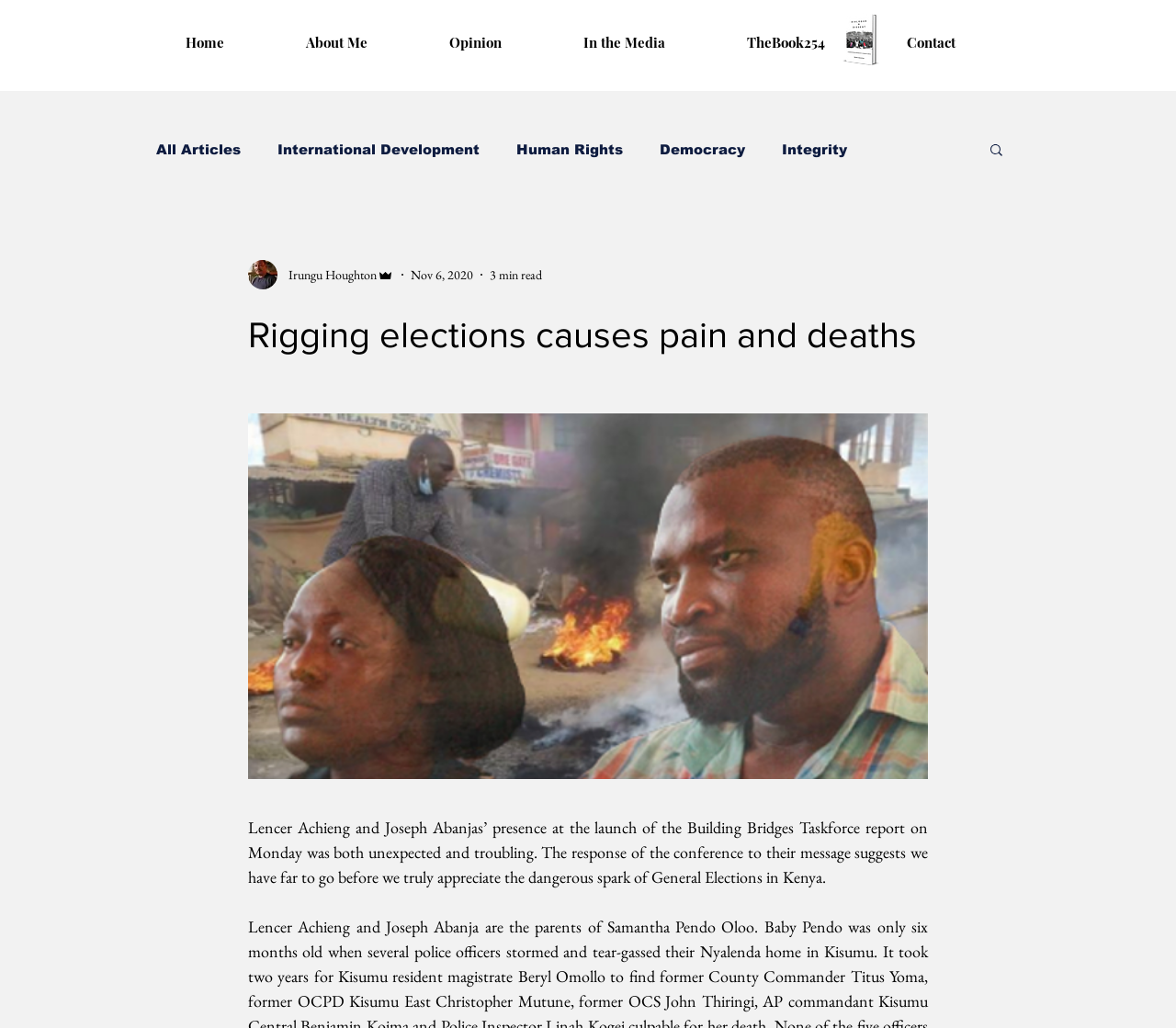Utilize the details in the image to thoroughly answer the following question: What is the topic of the article?

The topic of the article can be inferred from the title 'Rigging elections causes pain and deaths' and the content of the article, which discusses the launch of the Building Bridges Taskforce report and its relation to elections in Kenya.